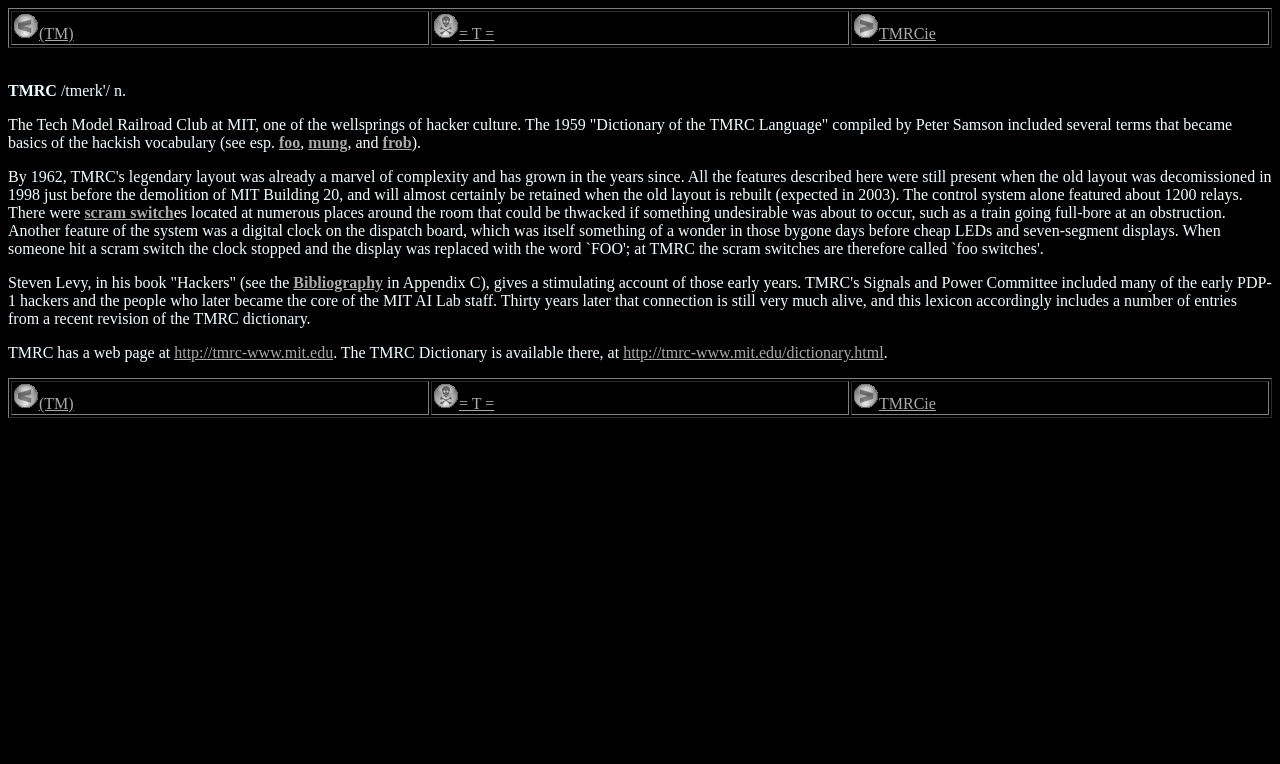Using the given element description, provide the bounding box coordinates (top-left x, top-left y, bottom-right x, bottom-right y) for the corresponding UI element in the screenshot: = T =

[0.338, 0.033, 0.386, 0.055]